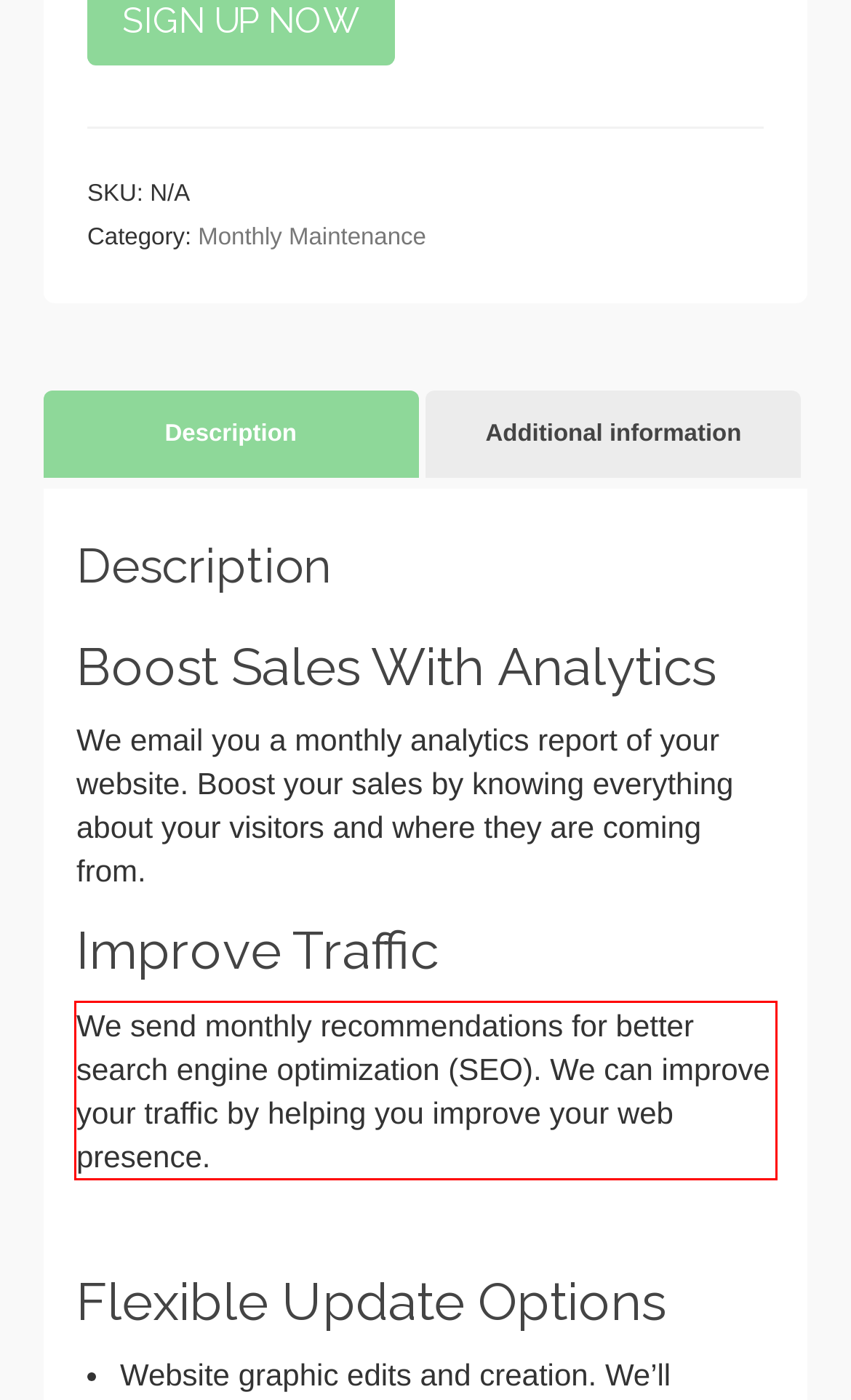Please take the screenshot of the webpage, find the red bounding box, and generate the text content that is within this red bounding box.

We send monthly recommendations for better search engine optimization (SEO). We can improve your traffic by helping you improve your web presence.